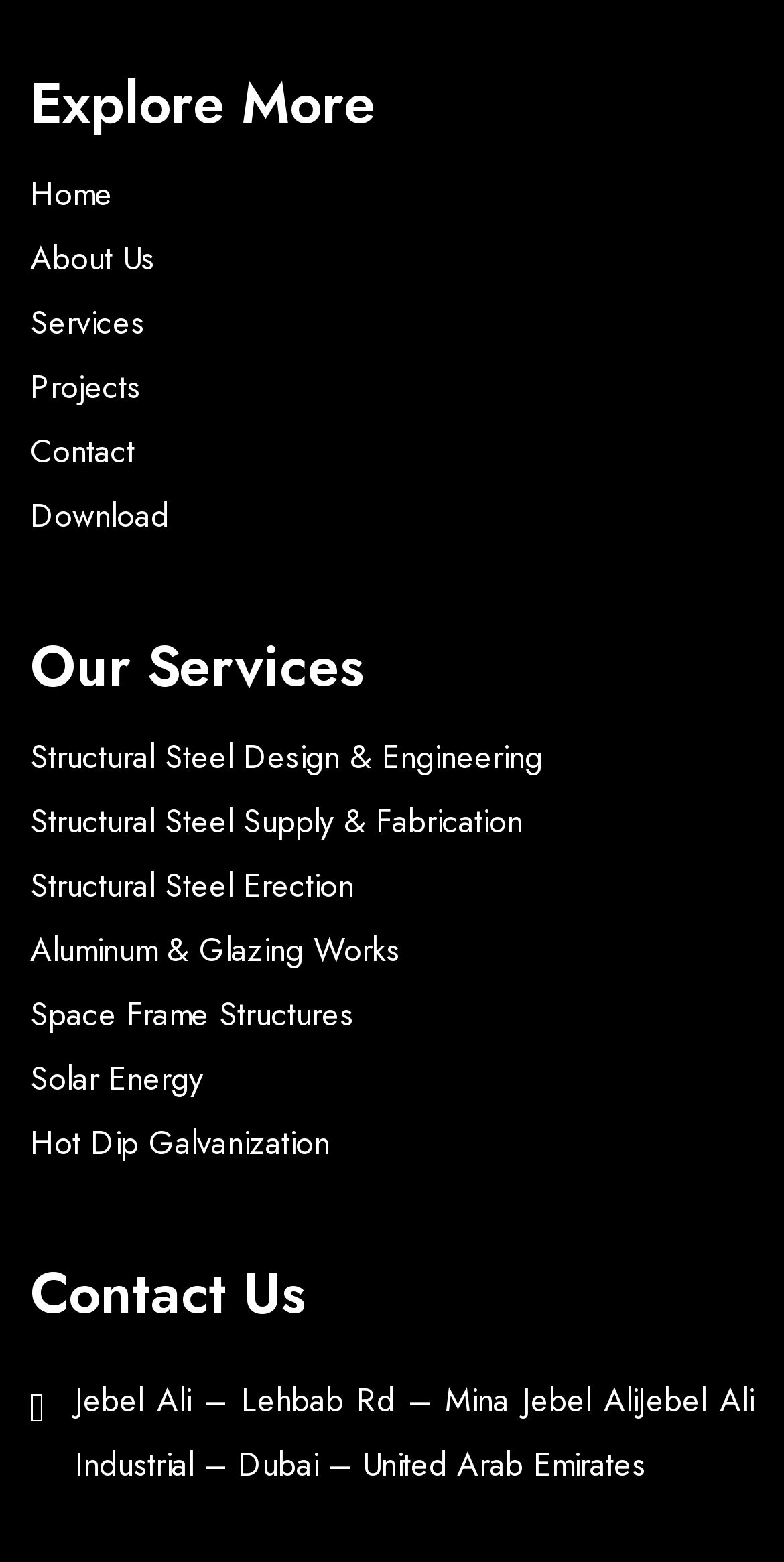How many services are listed?
Provide an in-depth and detailed explanation in response to the question.

I counted the number of links under the 'Our Services' heading, which are 'Structural Steel Design & Engineering', 'Structural Steel Supply & Fabrication', 'Structural Steel Erection', 'Aluminum & Glazing Works', 'Space Frame Structures', 'Solar Energy', 'Hot Dip Galvanization', and found that there are 9 services listed.